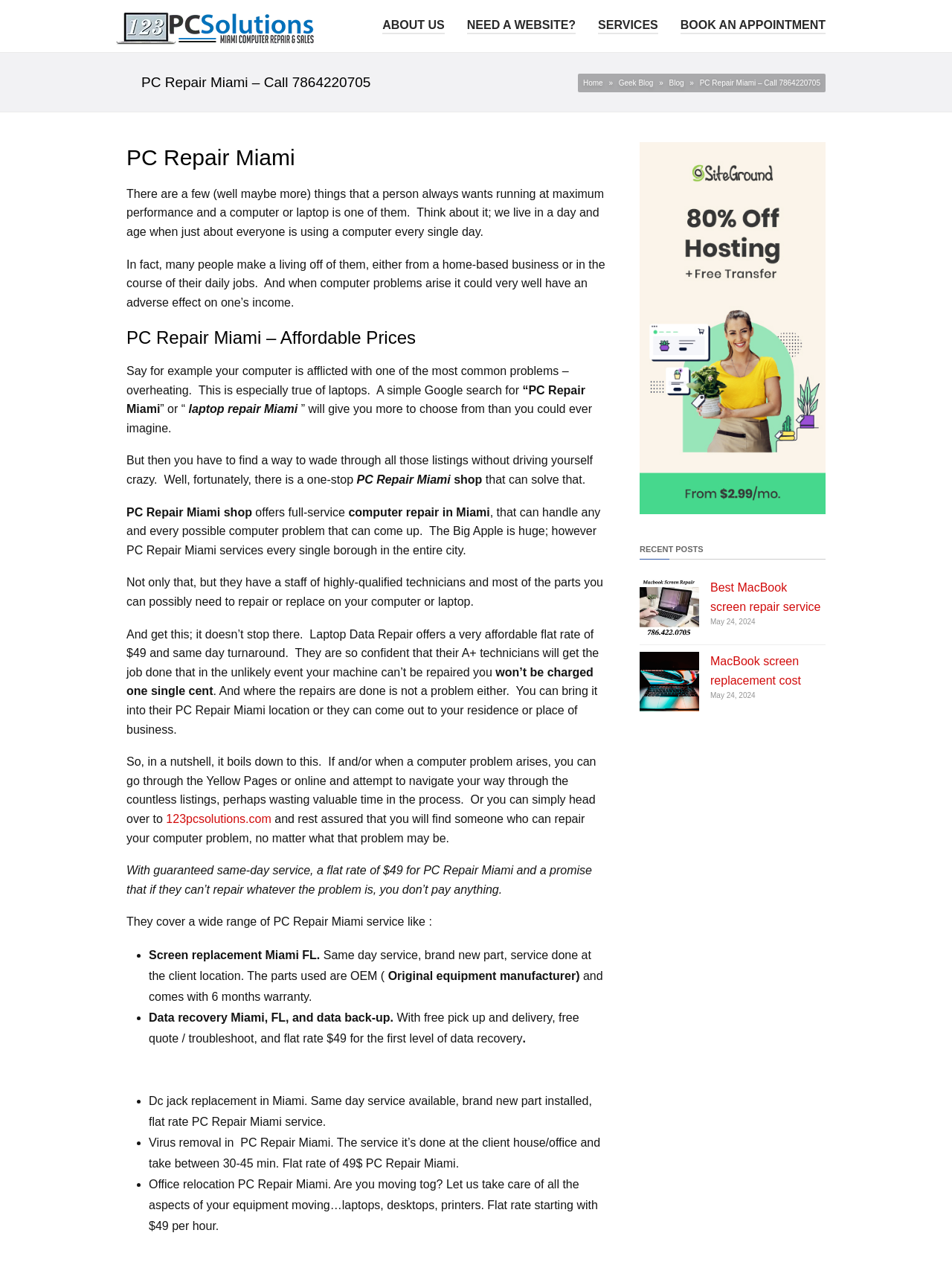Pinpoint the bounding box coordinates of the area that should be clicked to complete the following instruction: "Visit 'Geek Blog'". The coordinates must be given as four float numbers between 0 and 1, i.e., [left, top, right, bottom].

[0.65, 0.062, 0.686, 0.069]